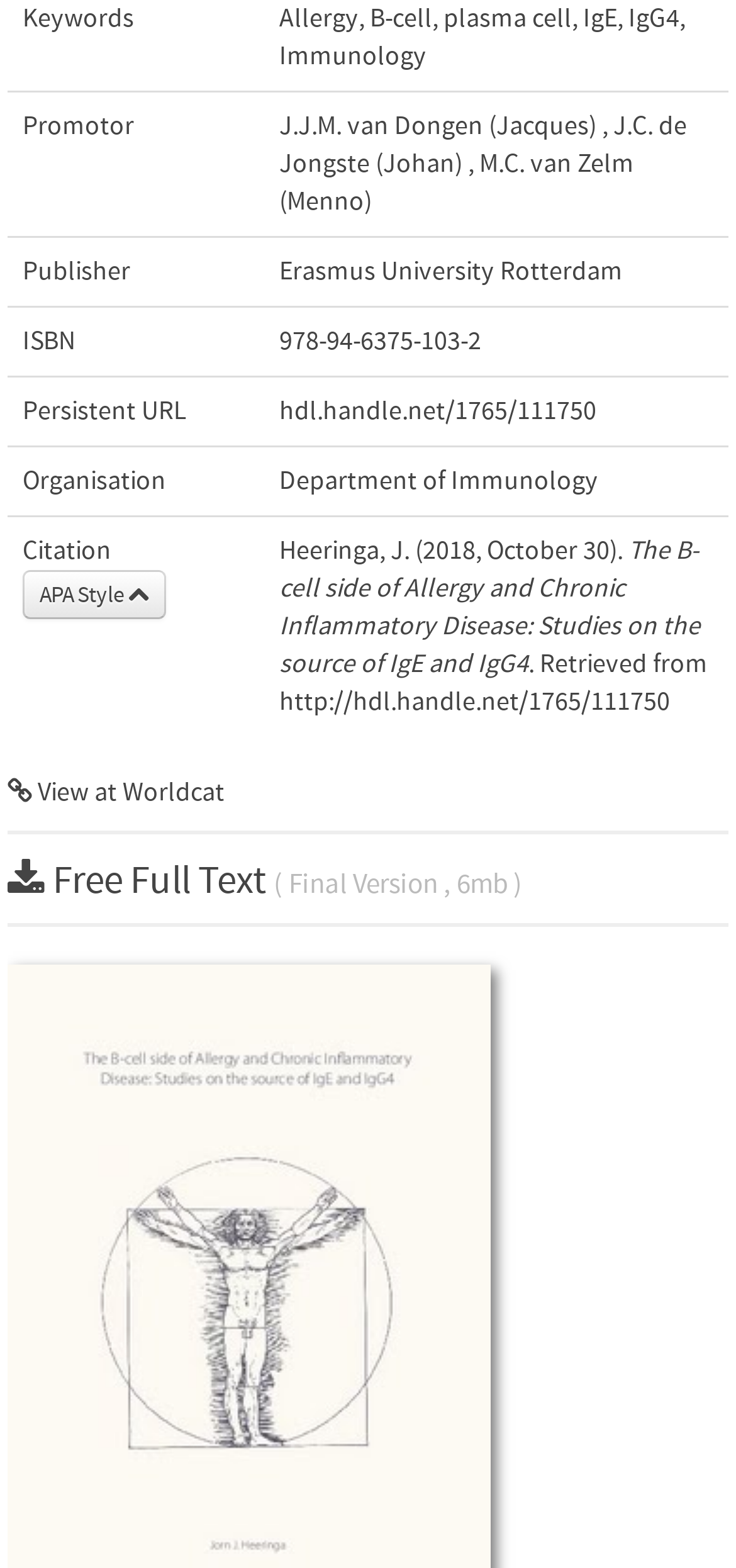What is the organisation of the author?
By examining the image, provide a one-word or phrase answer.

Department of Immunology